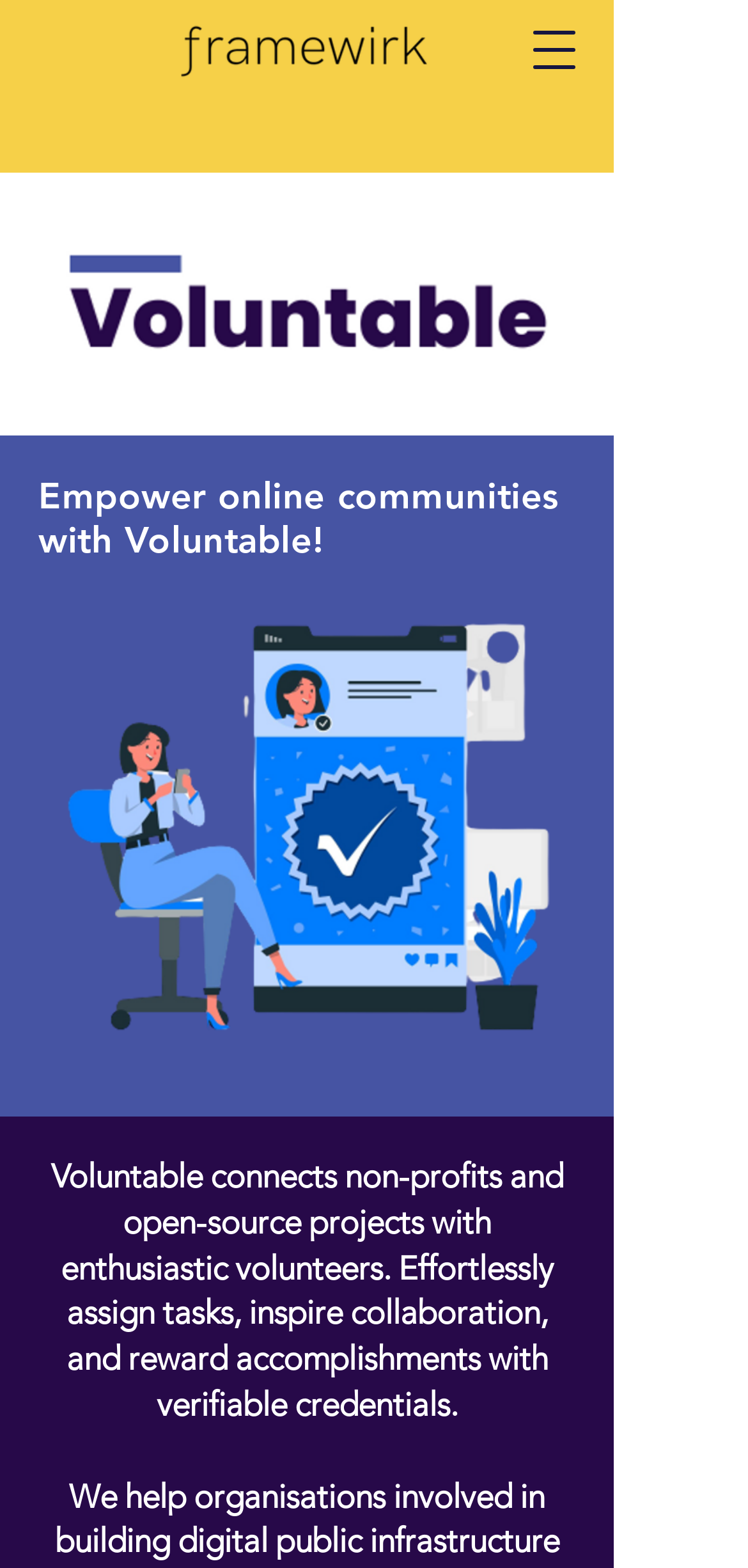What is the main function of Voluntable?
Using the image, provide a detailed and thorough answer to the question.

Voluntable's main function is to empower online communities by effortlessly assigning tasks, inspiring collaboration, and rewarding accomplishments with verifiable credentials, as stated on the webpage.